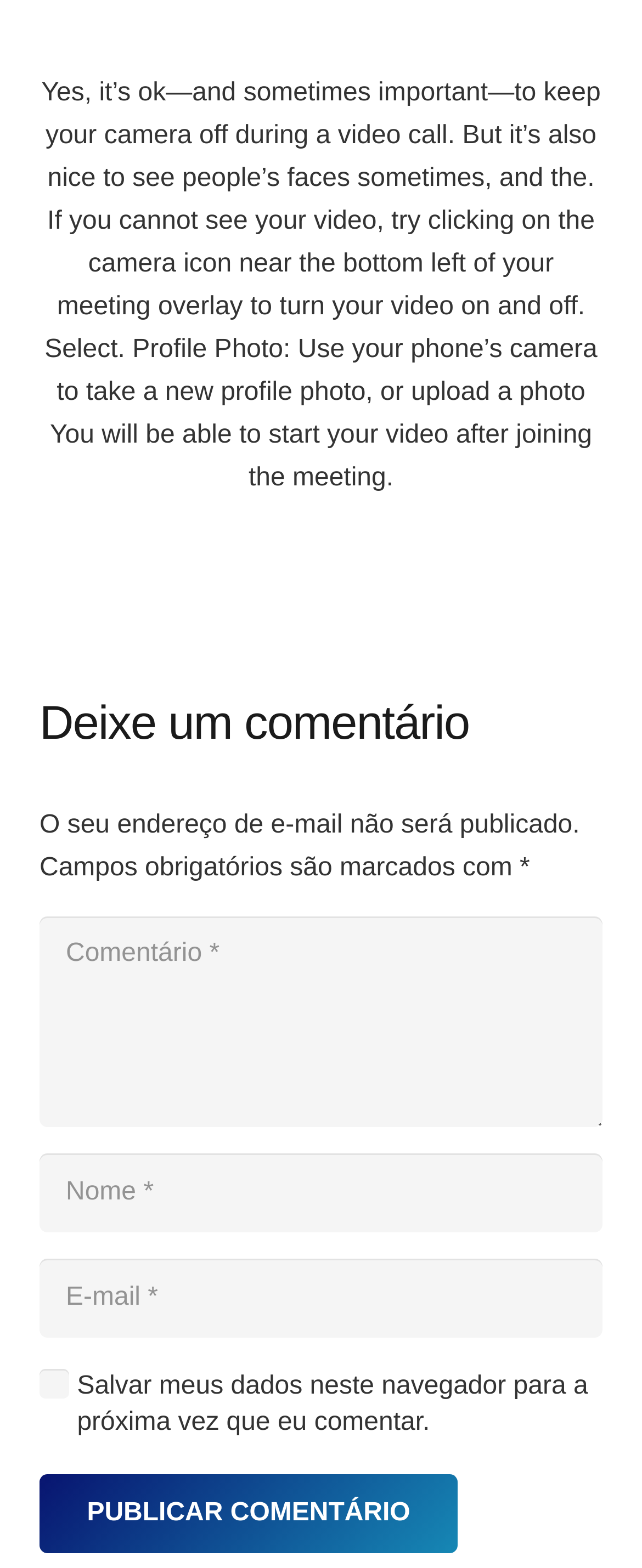What is the function of the checkbox?
Please answer the question with a single word or phrase, referencing the image.

Save data for next comment